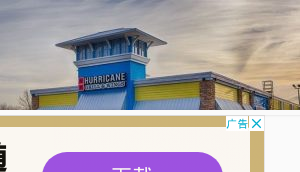What is the main feature of the restaurant's menu?
Look at the image and answer the question with a single word or phrase.

Chicken wings and grilled items